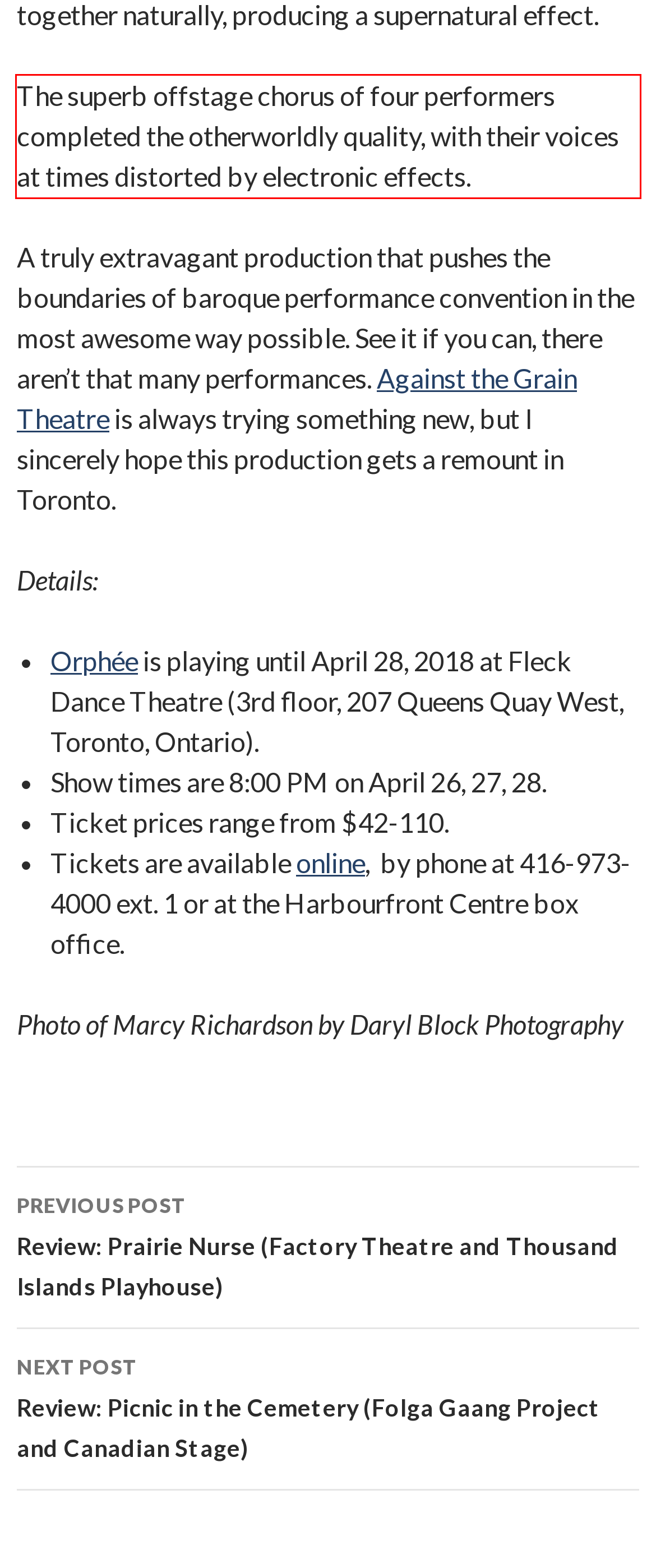Please identify and extract the text content from the UI element encased in a red bounding box on the provided webpage screenshot.

The superb offstage chorus of four performers completed the otherworldly quality, with their voices at times distorted by electronic effects.